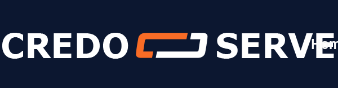Examine the image carefully and respond to the question with a detailed answer: 
How many navigation links are below the logo?

The caption lists the navigation links as 'Home', 'About Us', 'Services', 'Equipment', 'Jobs', and 'Contact', which totals six links that facilitate easy access to various sections of the company's website.